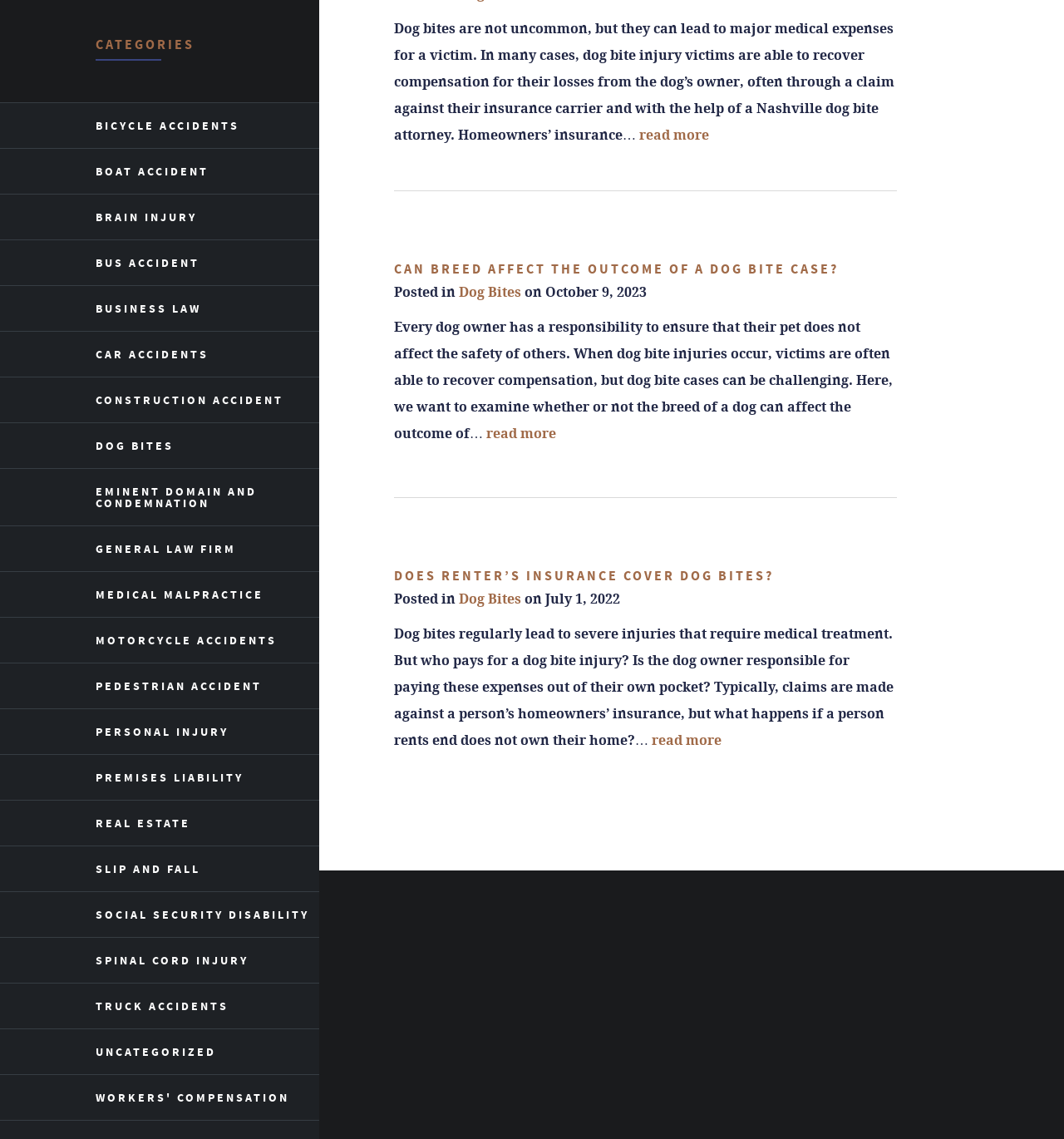What is the main category of the webpage?
Answer the question using a single word or phrase, according to the image.

Law Firm